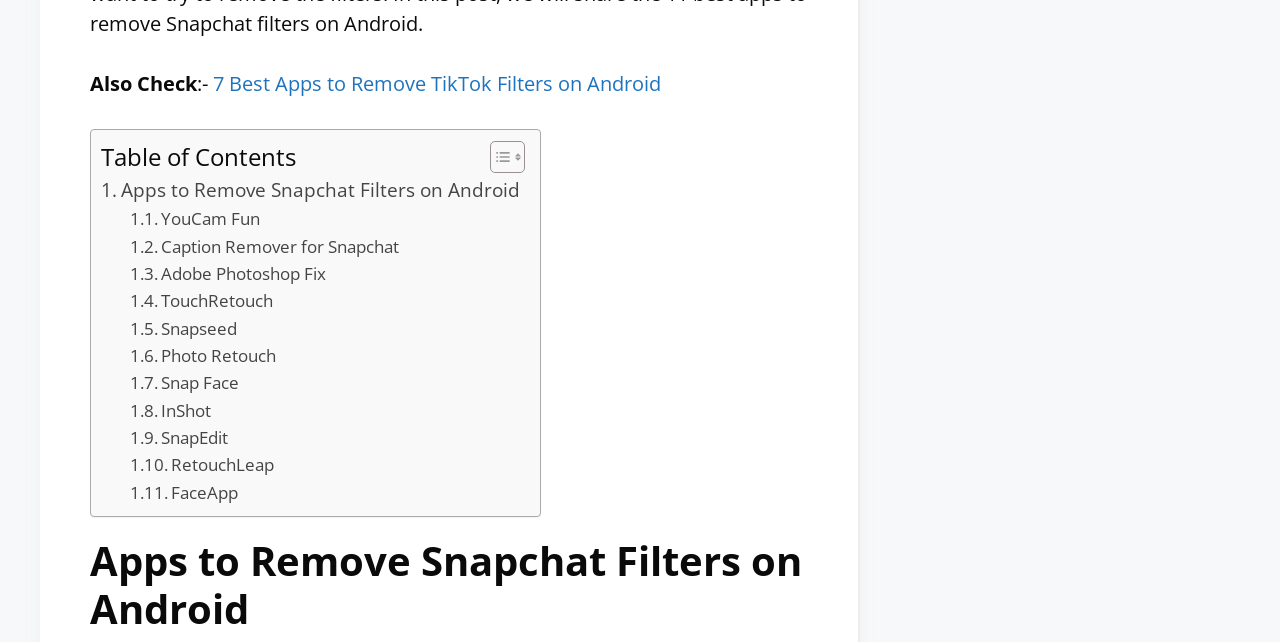Show the bounding box coordinates for the element that needs to be clicked to execute the following instruction: "Click on '7 Best Apps to Remove TikTok Filters on Android'". Provide the coordinates in the form of four float numbers between 0 and 1, i.e., [left, top, right, bottom].

[0.166, 0.109, 0.516, 0.151]